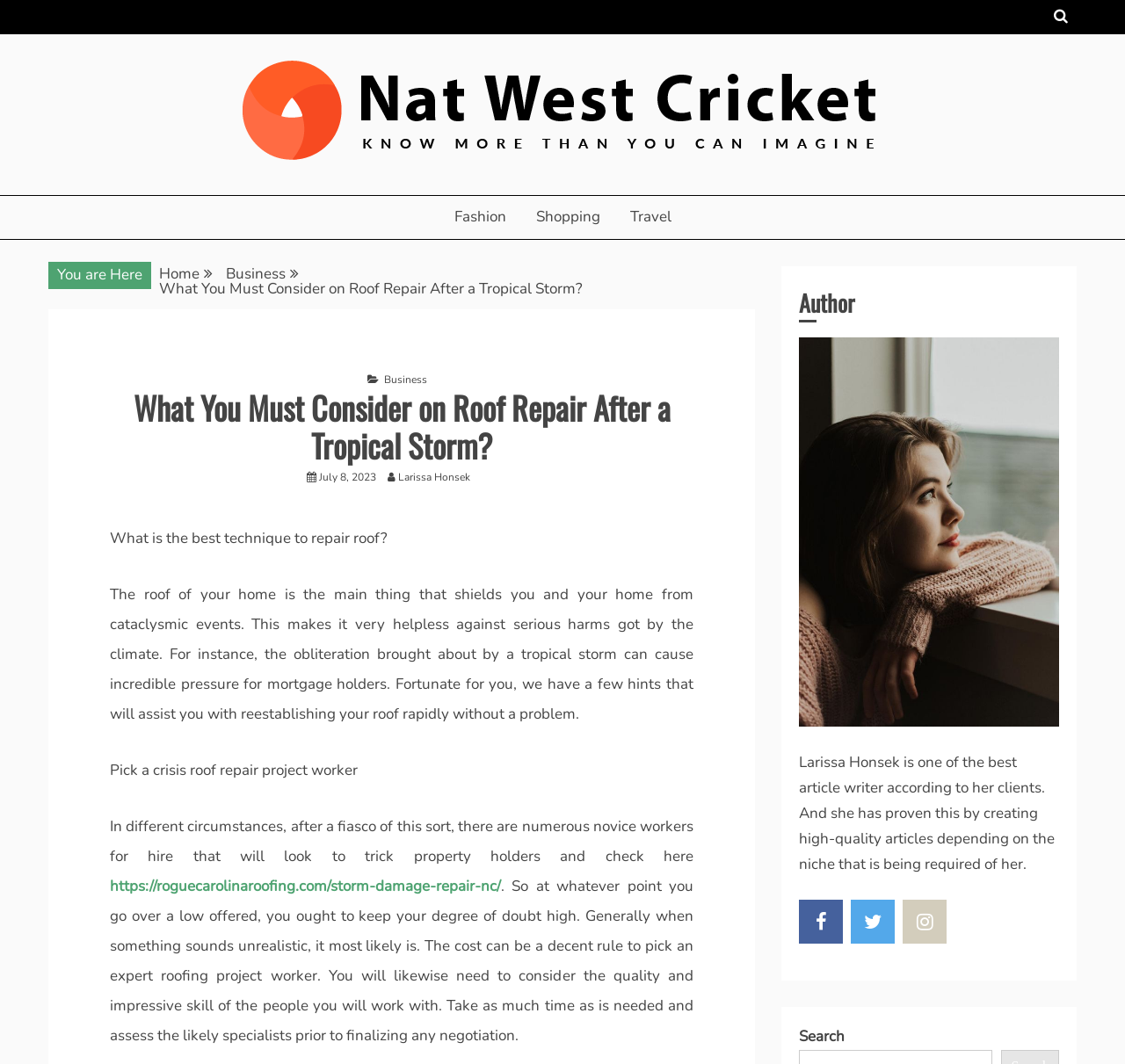Extract the top-level heading from the webpage and provide its text.

What You Must Consider on Roof Repair After a Tropical Storm?